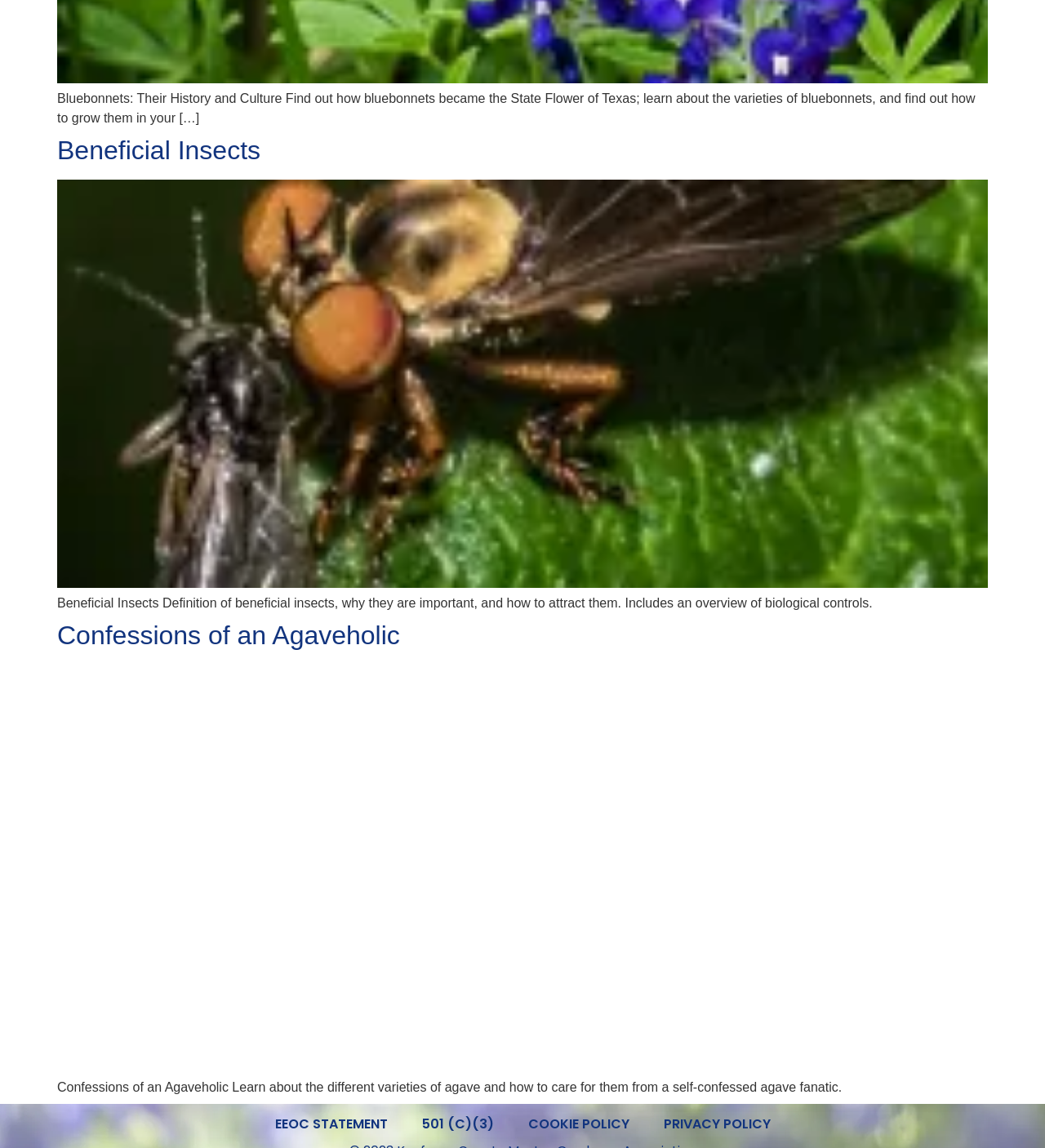Find the bounding box coordinates of the element's region that should be clicked in order to follow the given instruction: "Read about confessions of an agaveholic". The coordinates should consist of four float numbers between 0 and 1, i.e., [left, top, right, bottom].

[0.055, 0.54, 0.383, 0.566]